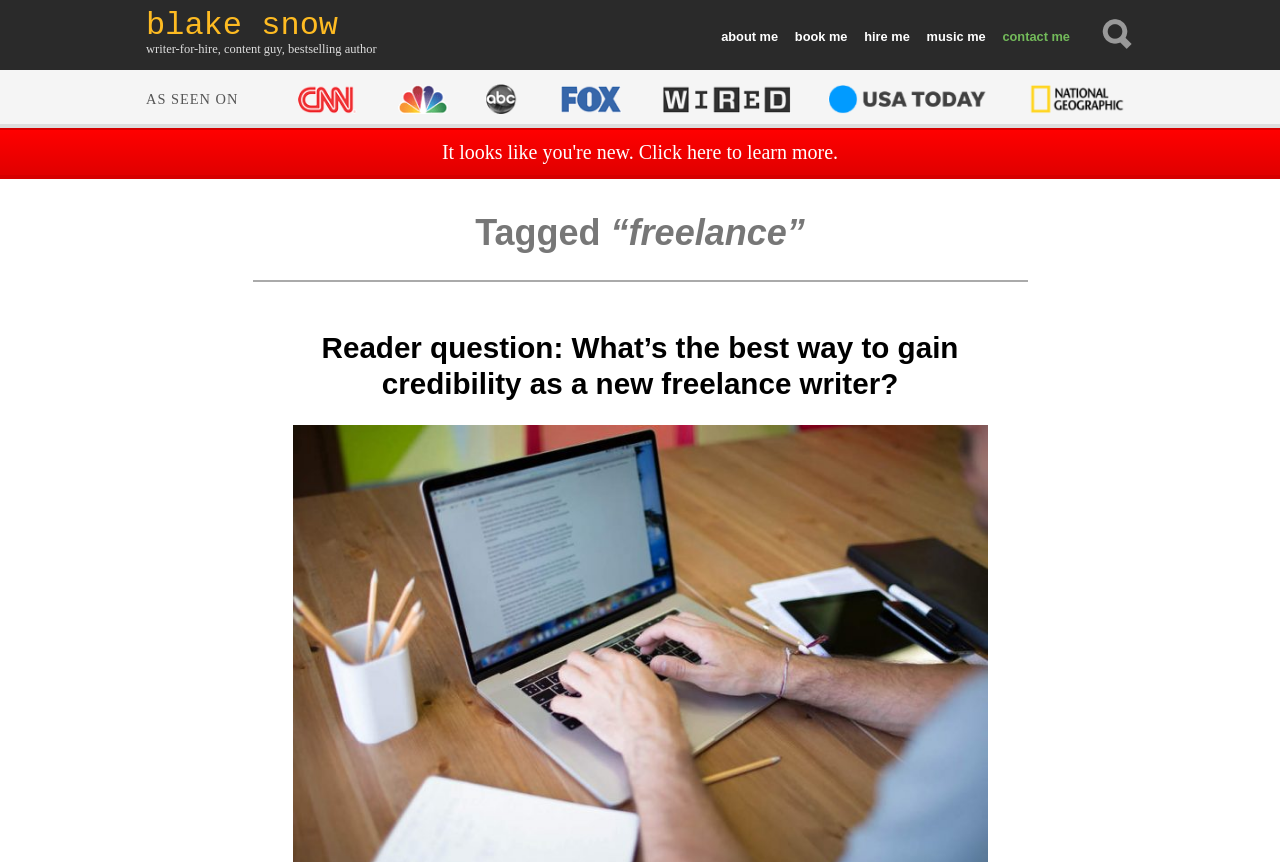What is the profession of the person on this webpage?
Refer to the image and provide a one-word or short phrase answer.

Writer